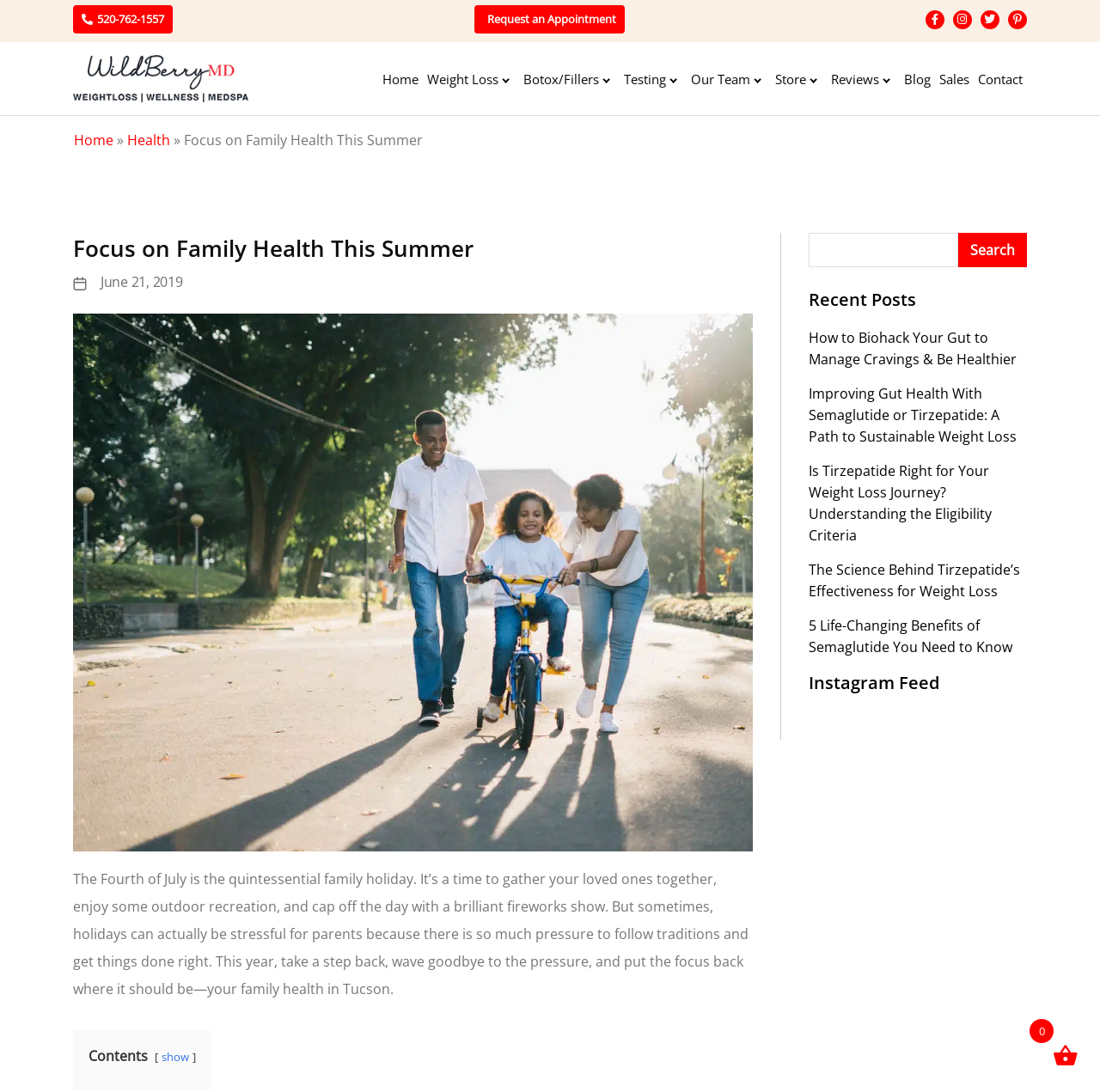Using the information in the image, could you please answer the following question in detail:
What are the recent posts about?

I determined the topic of the recent posts by reading the link elements with titles such as 'How to Biohack Your Gut to Manage Cravings & Be Healthier' and 'The Science Behind Tirzepatide’s Effectiveness for Weight Loss', indicating that they are related to health and weight loss.